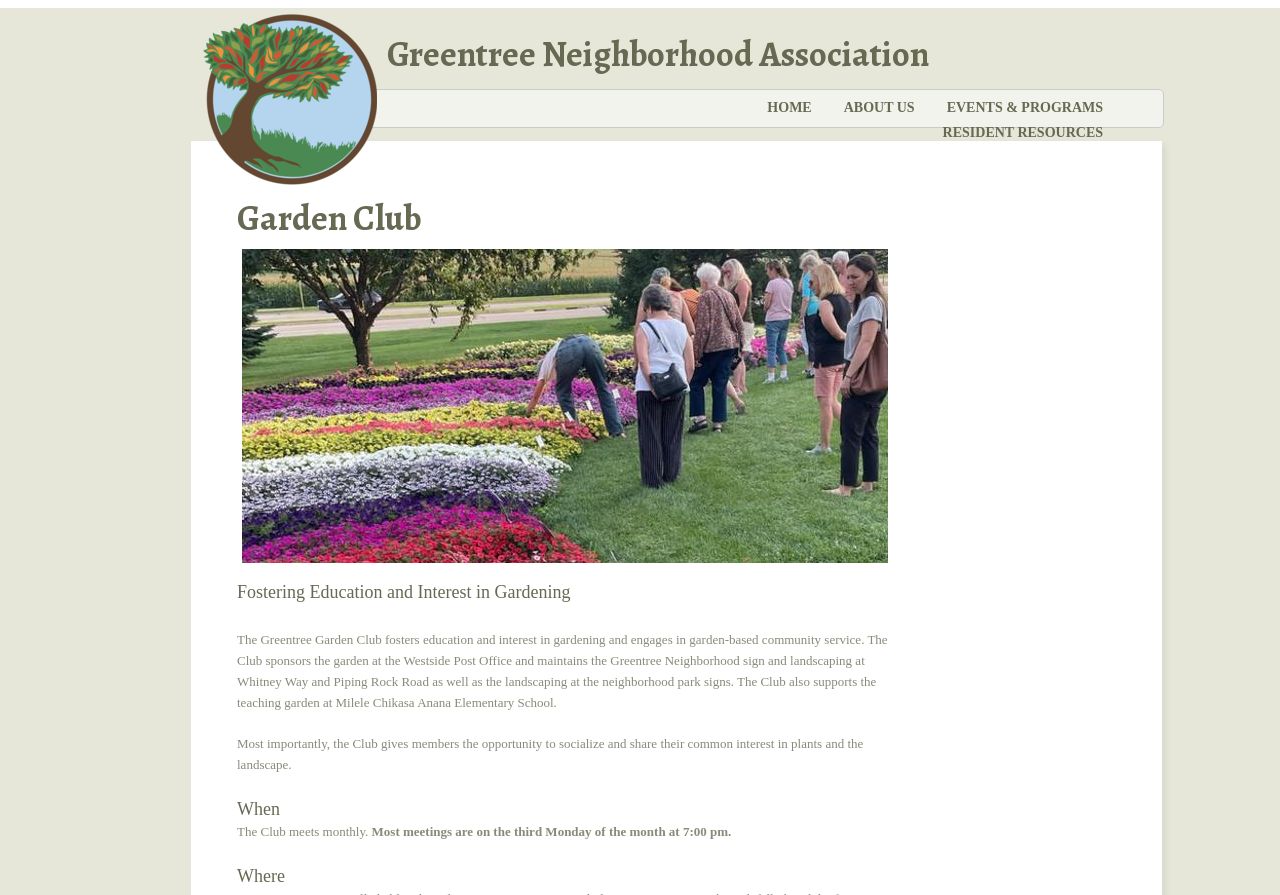Where does the Club meet?
Based on the image, answer the question in a detailed manner.

Although the webpage mentions that the Club meets monthly, it does not specify the exact location where the meetings take place. It only mentions the time, which is 7:00 pm on the third Monday of the month.